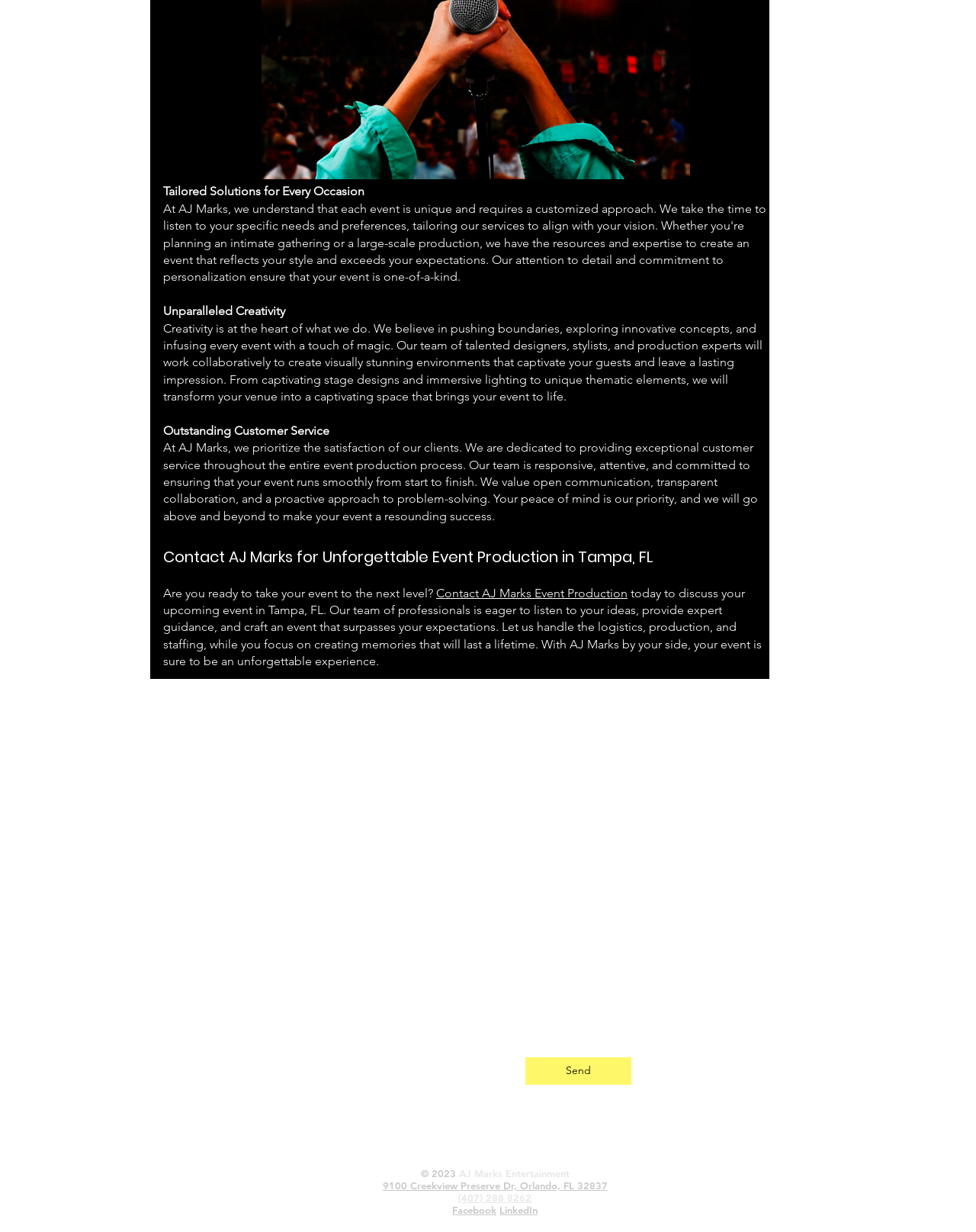Refer to the image and provide an in-depth answer to the question: 
What is the tone of the company's message?

The tone of the company's message is inferred from the text, which uses professional language and inviting phrases such as 'Let’s Work Together' and 'Get in touch so we can start working together'.